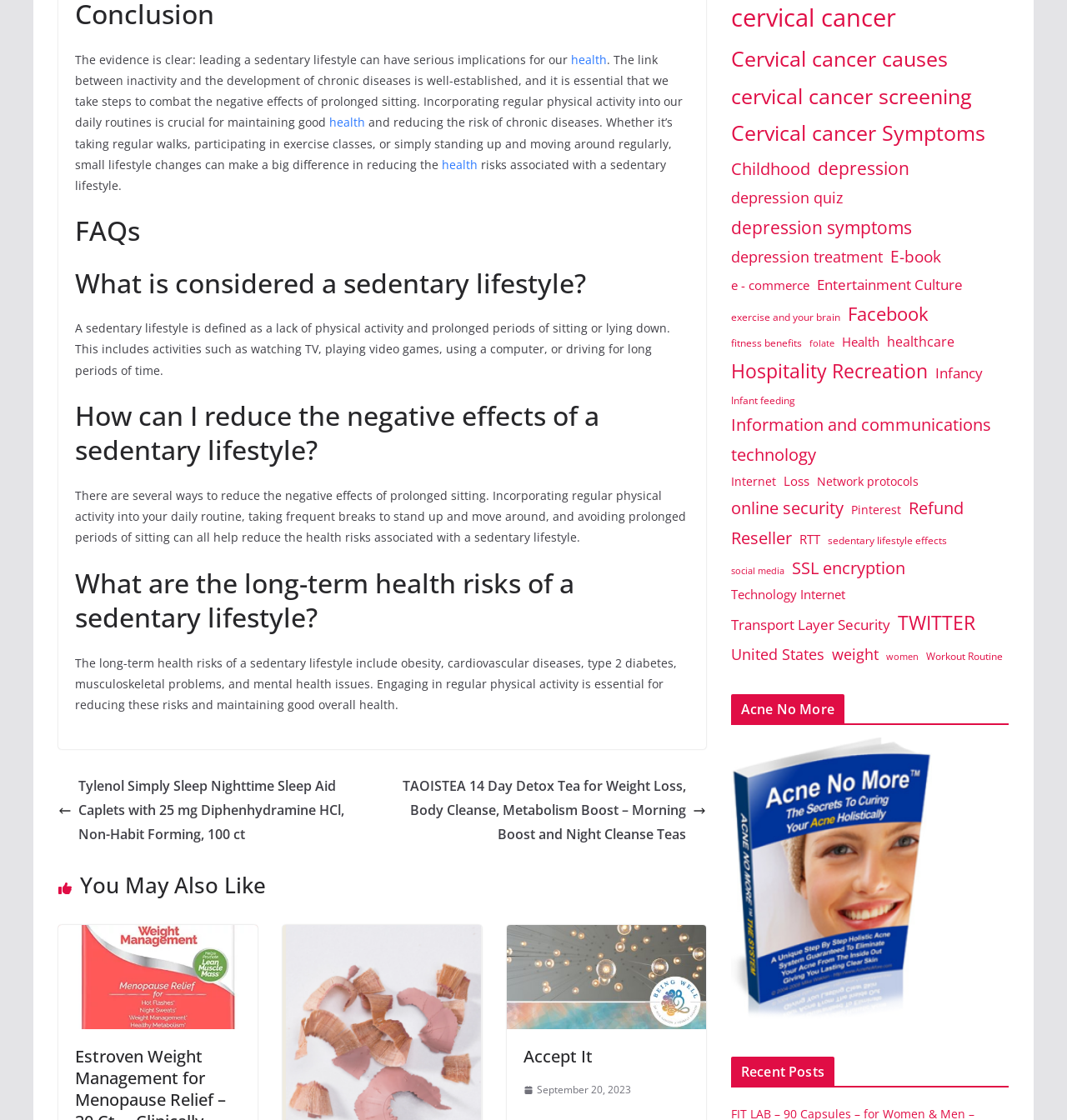Using the provided element description: "Blessed are the Peacemakers", determine the bounding box coordinates of the corresponding UI element in the screenshot.

None